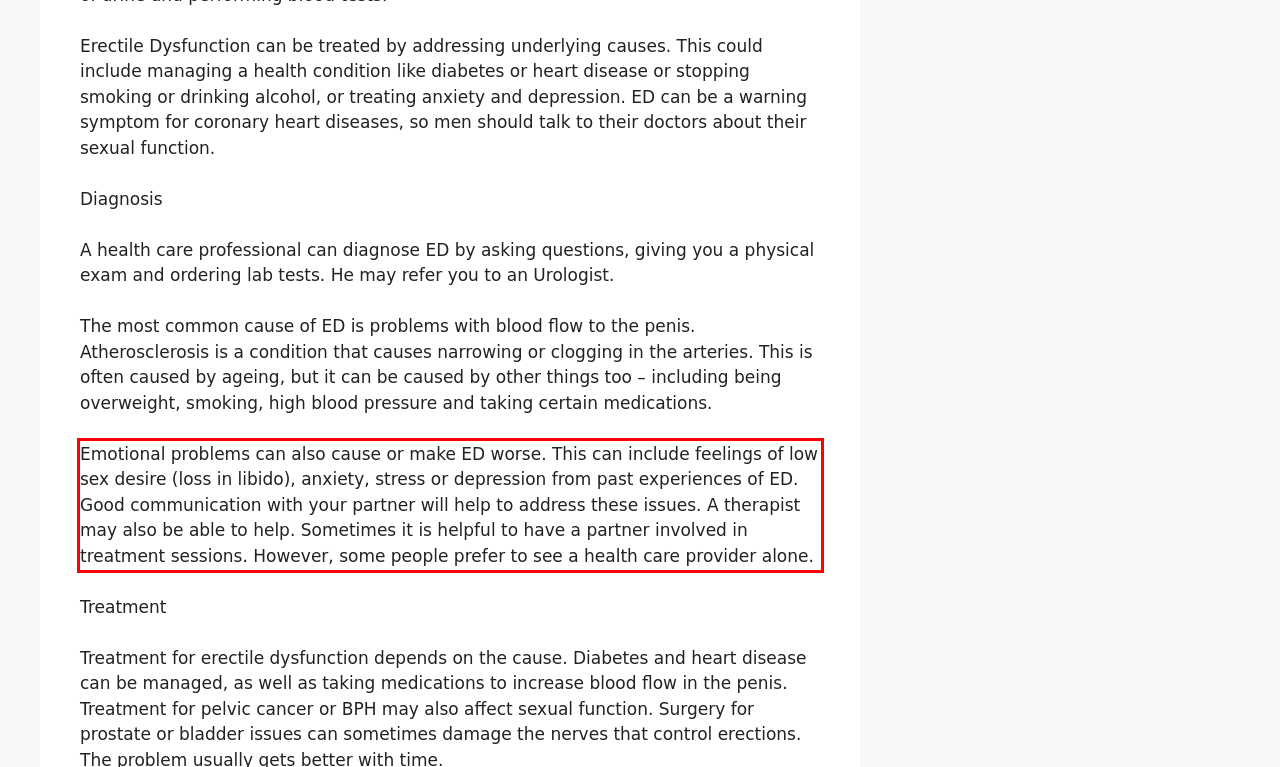You are provided with a screenshot of a webpage featuring a red rectangle bounding box. Extract the text content within this red bounding box using OCR.

Emotional problems can also cause or make ED worse. This can include feelings of low sex desire (loss in libido), anxiety, stress or depression from past experiences of ED. Good communication with your partner will help to address these issues. A therapist may also be able to help. Sometimes it is helpful to have a partner involved in treatment sessions. However, some people prefer to see a health care provider alone.